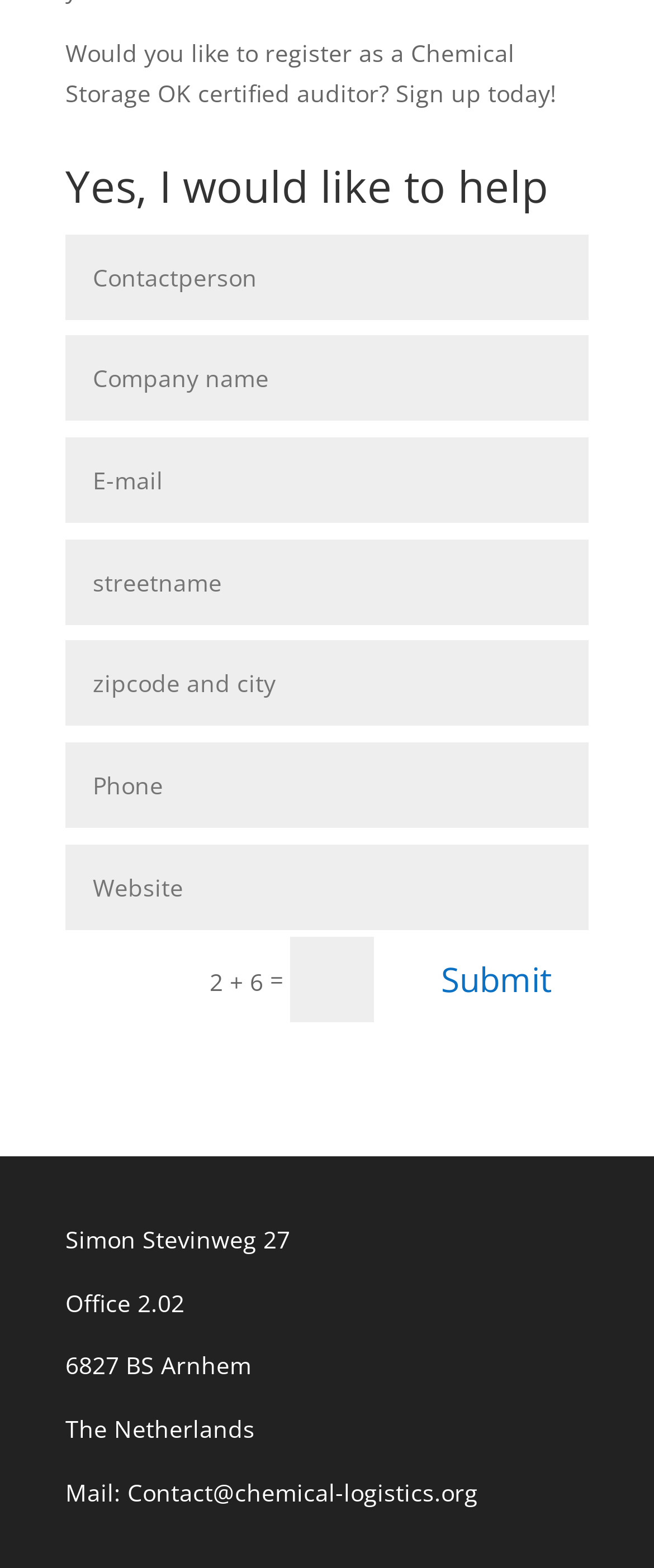How many textboxes are there in the registration form?
Refer to the screenshot and respond with a concise word or phrase.

8